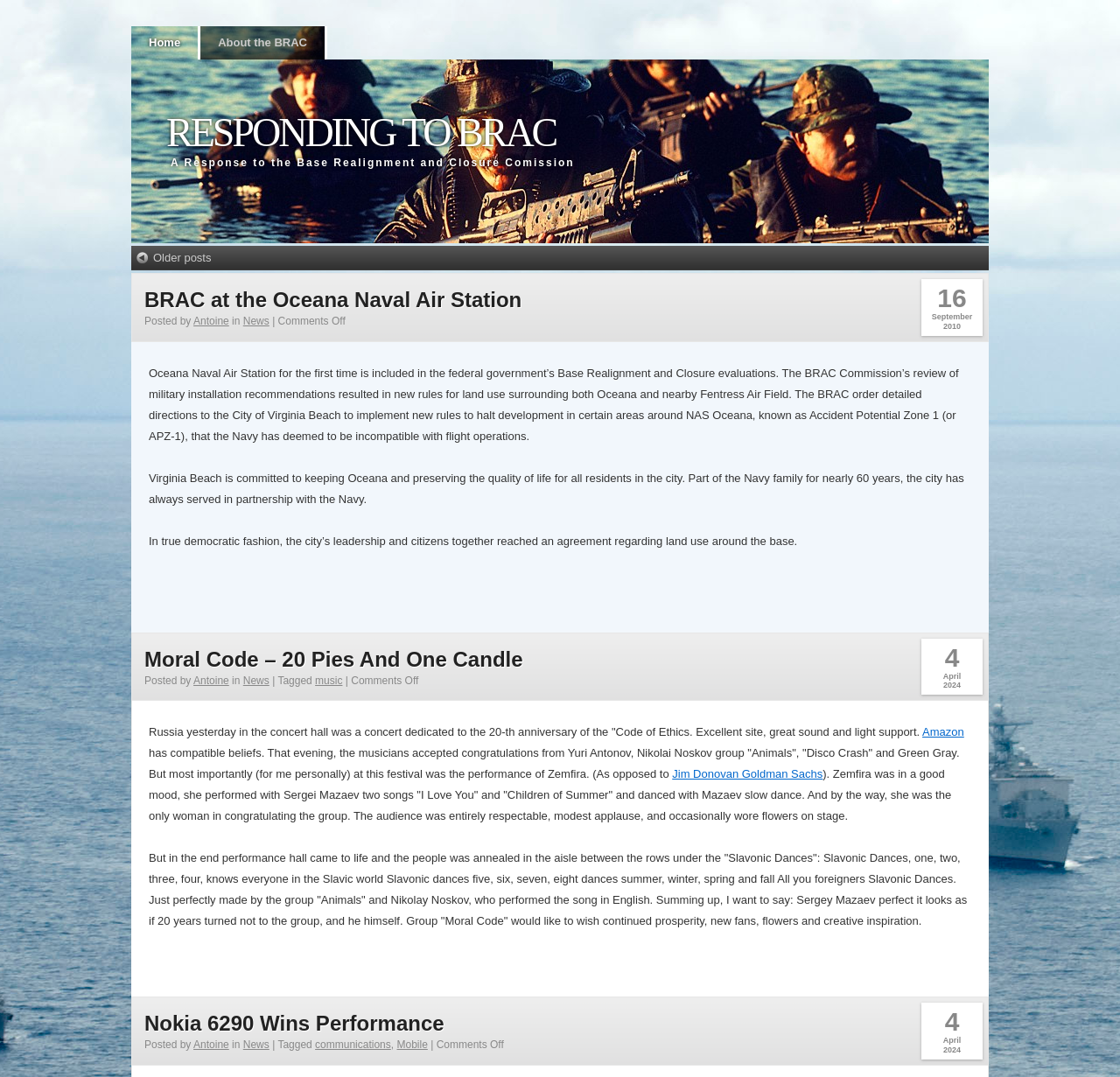Please locate the bounding box coordinates for the element that should be clicked to achieve the following instruction: "Explore Nokia 6290 Wins Performance". Ensure the coordinates are given as four float numbers between 0 and 1, i.e., [left, top, right, bottom].

[0.129, 0.939, 0.397, 0.961]